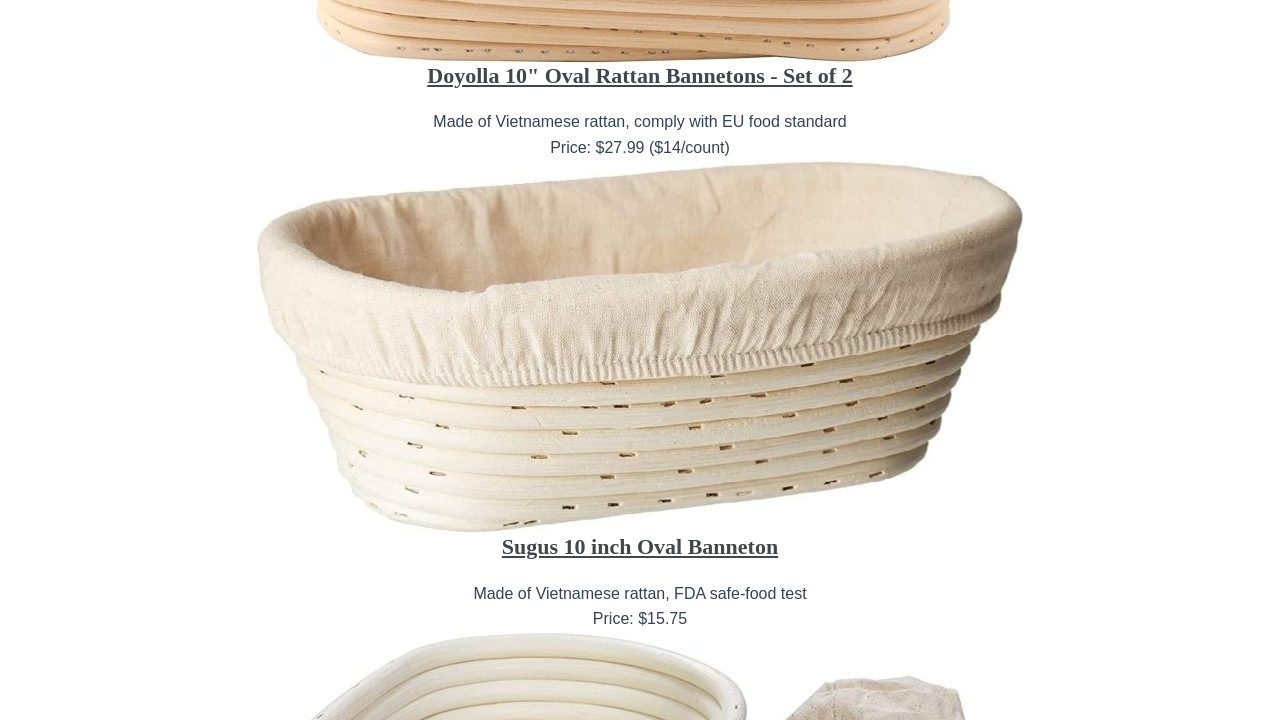How many items are in the set of Doyolla 10" Oval Rattan Bannetons?
Please provide a comprehensive answer based on the details in the screenshot.

The number of items in the set of Doyolla 10" Oval Rattan Bannetons can be inferred from the heading element with the text 'Doyolla 10" Oval Rattan Bannetons - Set of 2' which indicates that the set contains 2 items.